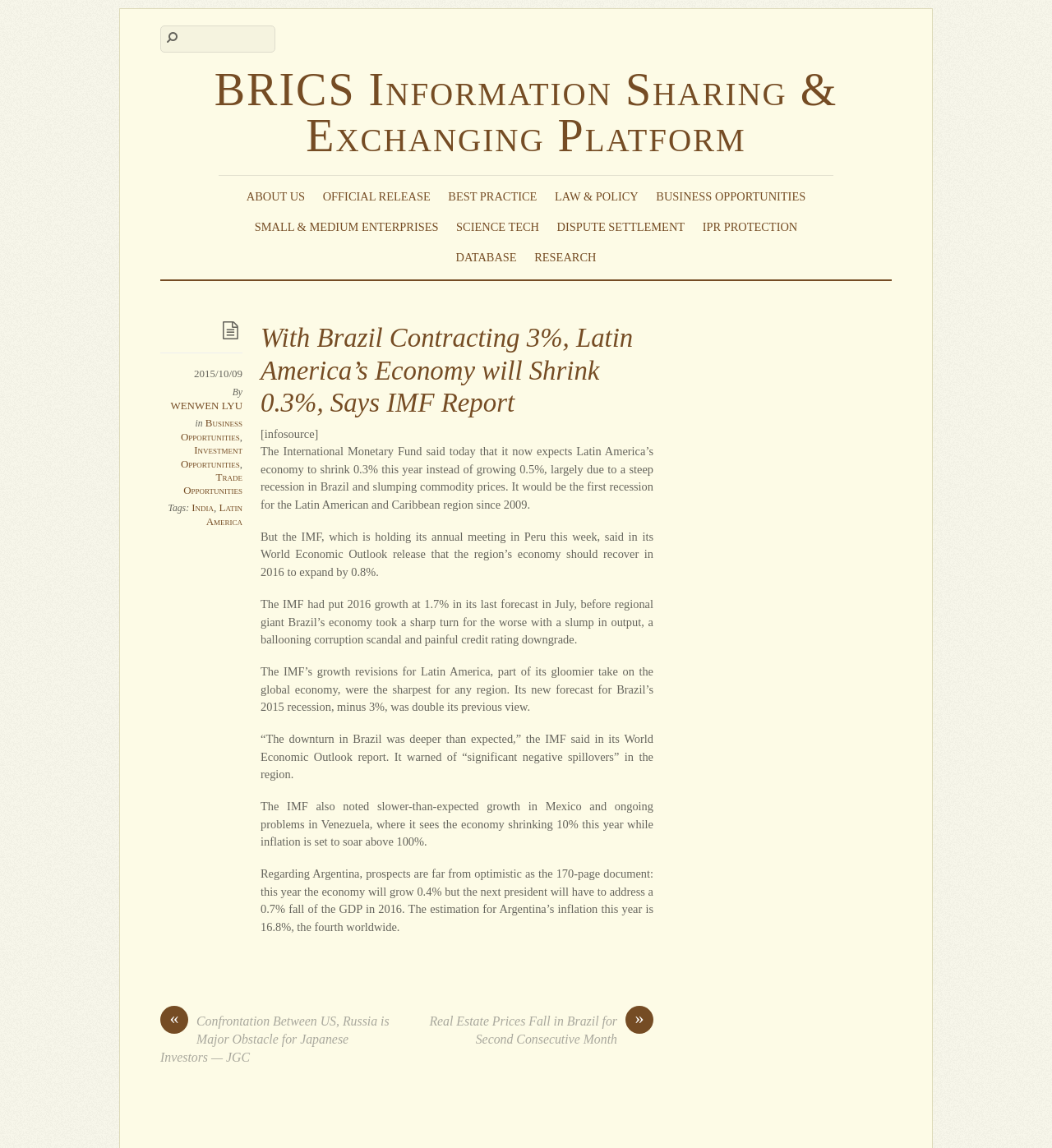Show the bounding box coordinates for the element that needs to be clicked to execute the following instruction: "Search for something". Provide the coordinates in the form of four float numbers between 0 and 1, i.e., [left, top, right, bottom].

[0.152, 0.022, 0.262, 0.046]